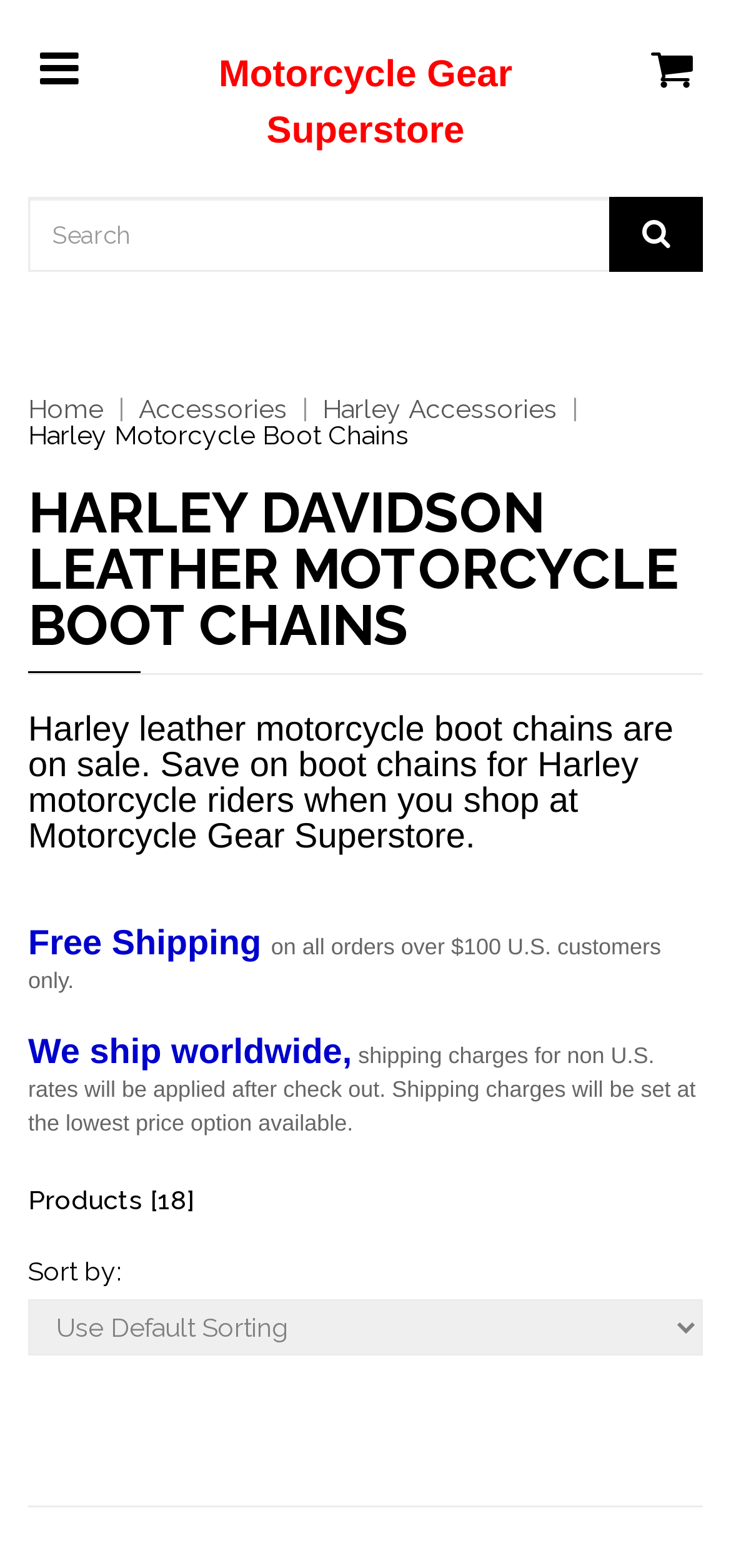Find the bounding box of the UI element described as: "aria-label="search button"". The bounding box coordinates should be given as four float values between 0 and 1, i.e., [left, top, right, bottom].

[0.833, 0.126, 0.962, 0.173]